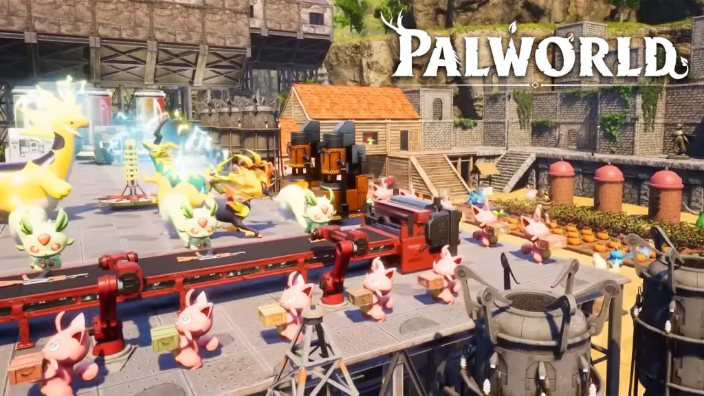Elaborate on the contents of the image in great detail.

In this vibrant and whimsical scene from the video game "Palworld," a group of adorable creatures known as Pals are depicted busily engaged in handicraft activities. The foreground showcases a bustling assembly line, where Pals, characterized by their cute and playful design, are working alongside mechanical contraptions and crates. A backdrop of detailed buildings and lush greenery creates an immersive environment, highlighting the game's engaging world. The title "Palworld" is prominently displayed at the top, emphasizing the game’s unique charm and the harmonious integration of adorable gameplay with captivating visuals. This image captures the essence of teamwork and creativity within the game, inviting players to explore and experience the joys of crafting and adventure.